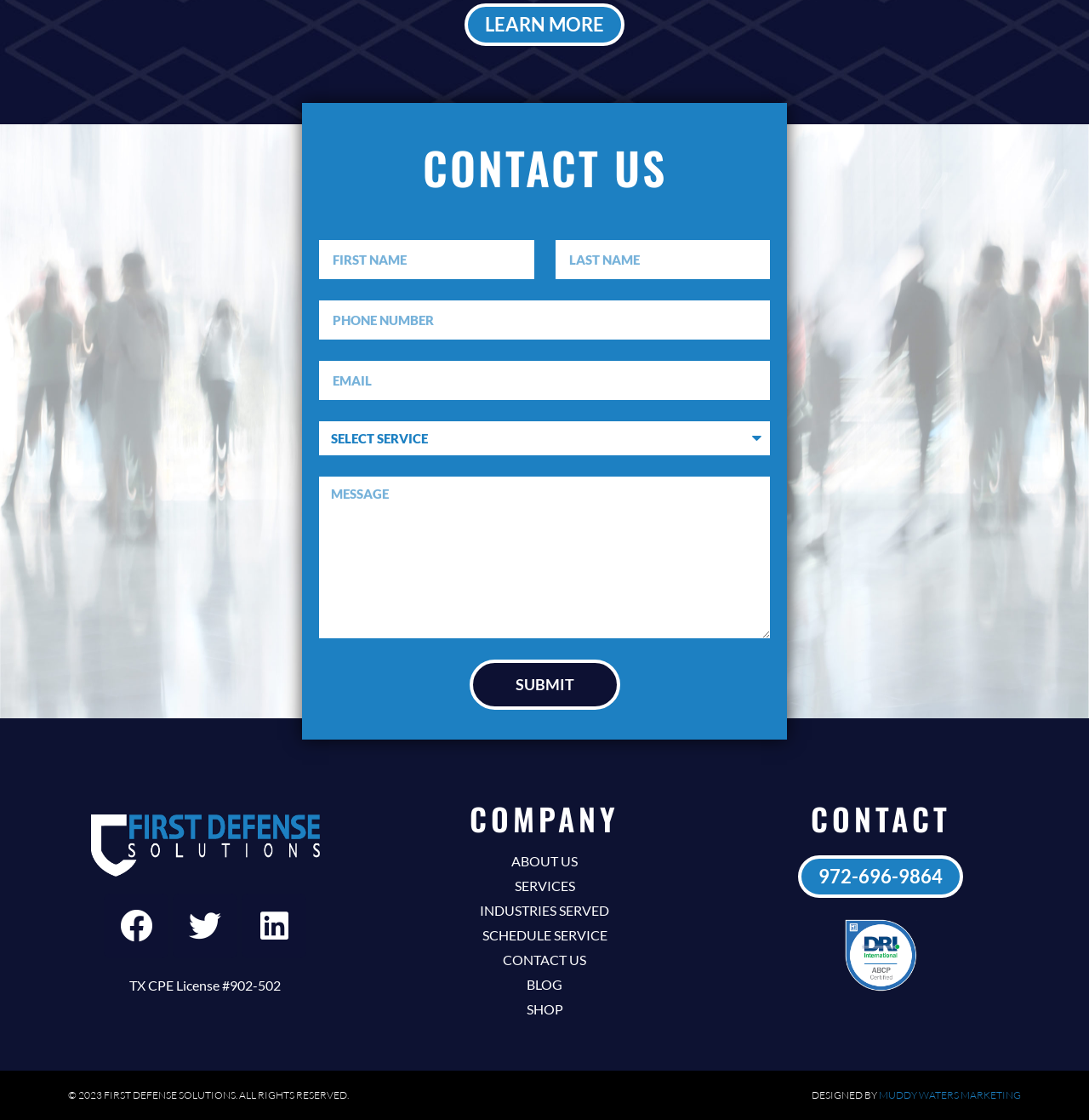What is the company's license number?
Using the image as a reference, answer the question in detail.

I found the license number by looking at the static text element located at the bottom of the page, which appears to be a section for company information and credentials.